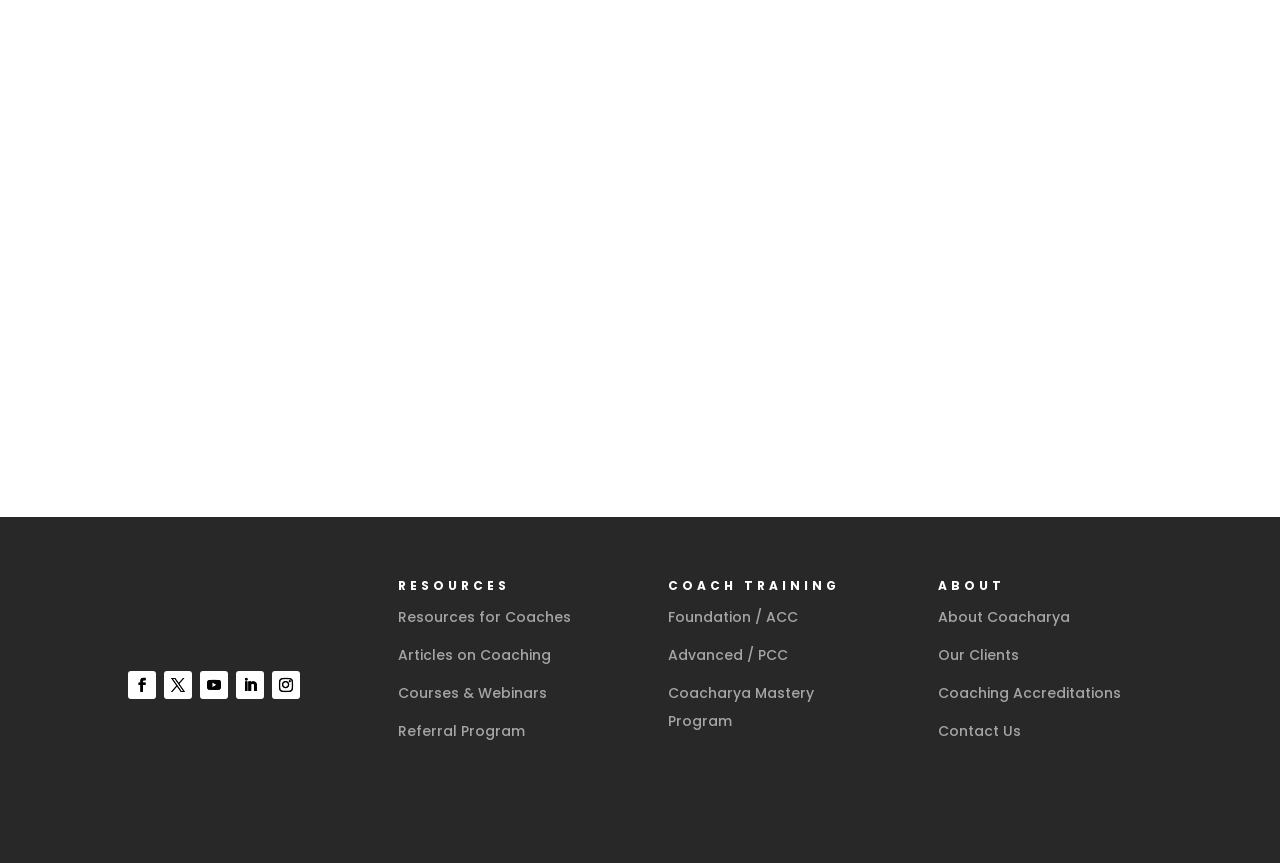Determine the bounding box coordinates for the HTML element described here: "Follow".

[0.184, 0.777, 0.206, 0.81]